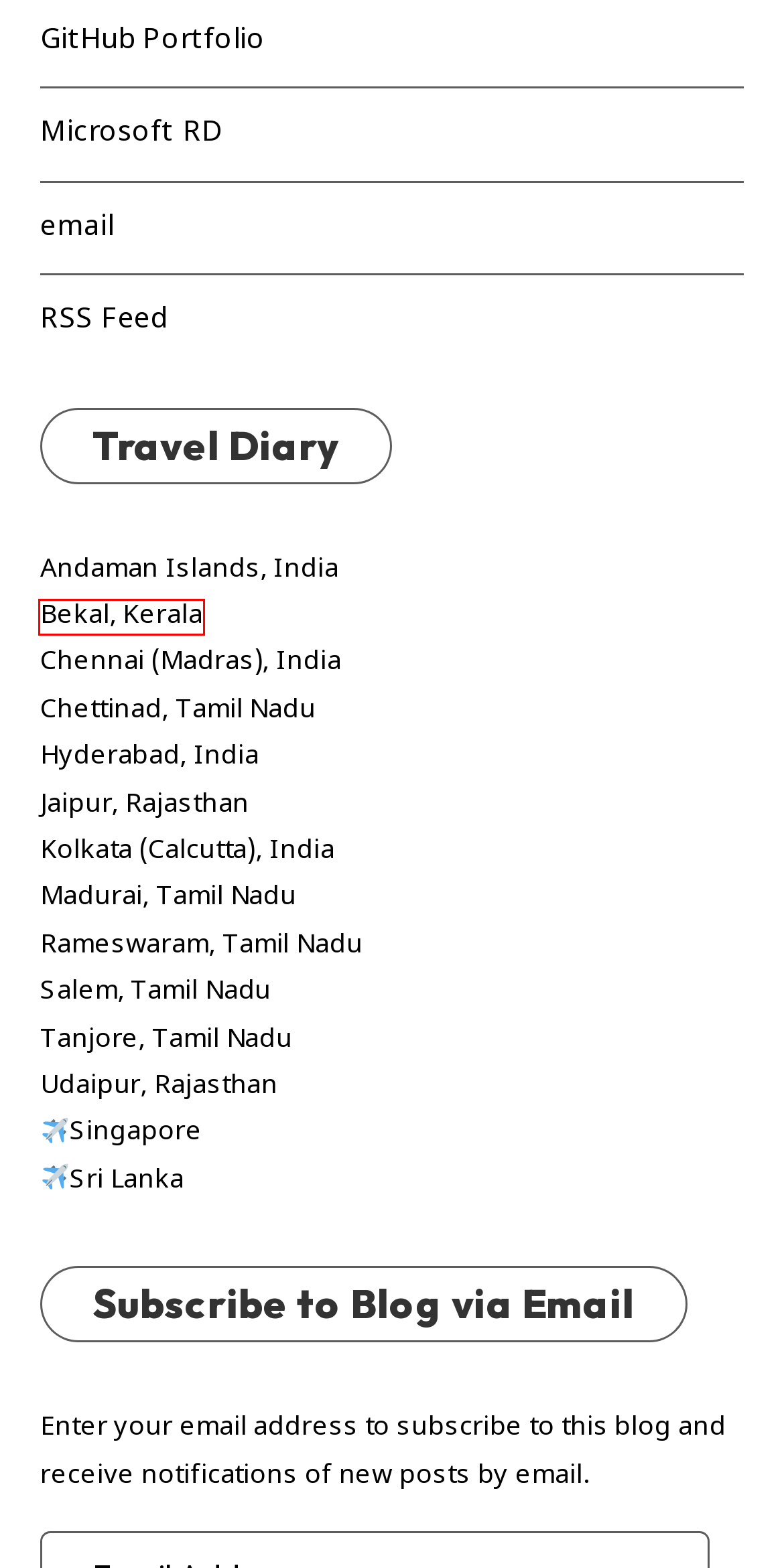You are looking at a webpage screenshot with a red bounding box around an element. Pick the description that best matches the new webpage after interacting with the element in the red bounding box. The possible descriptions are:
A. Places to see in Chennai (Madras)
B. Thanjavur, India
C. Sri Lanka - Travel Diary
D. What to see in Udaipur, Rajasthan?
E. Hyderabad, India - Travel Diary
F. Kolkata - Travel Diary
G. Madurai, India
H. Places to see in Bekal Kerala

H